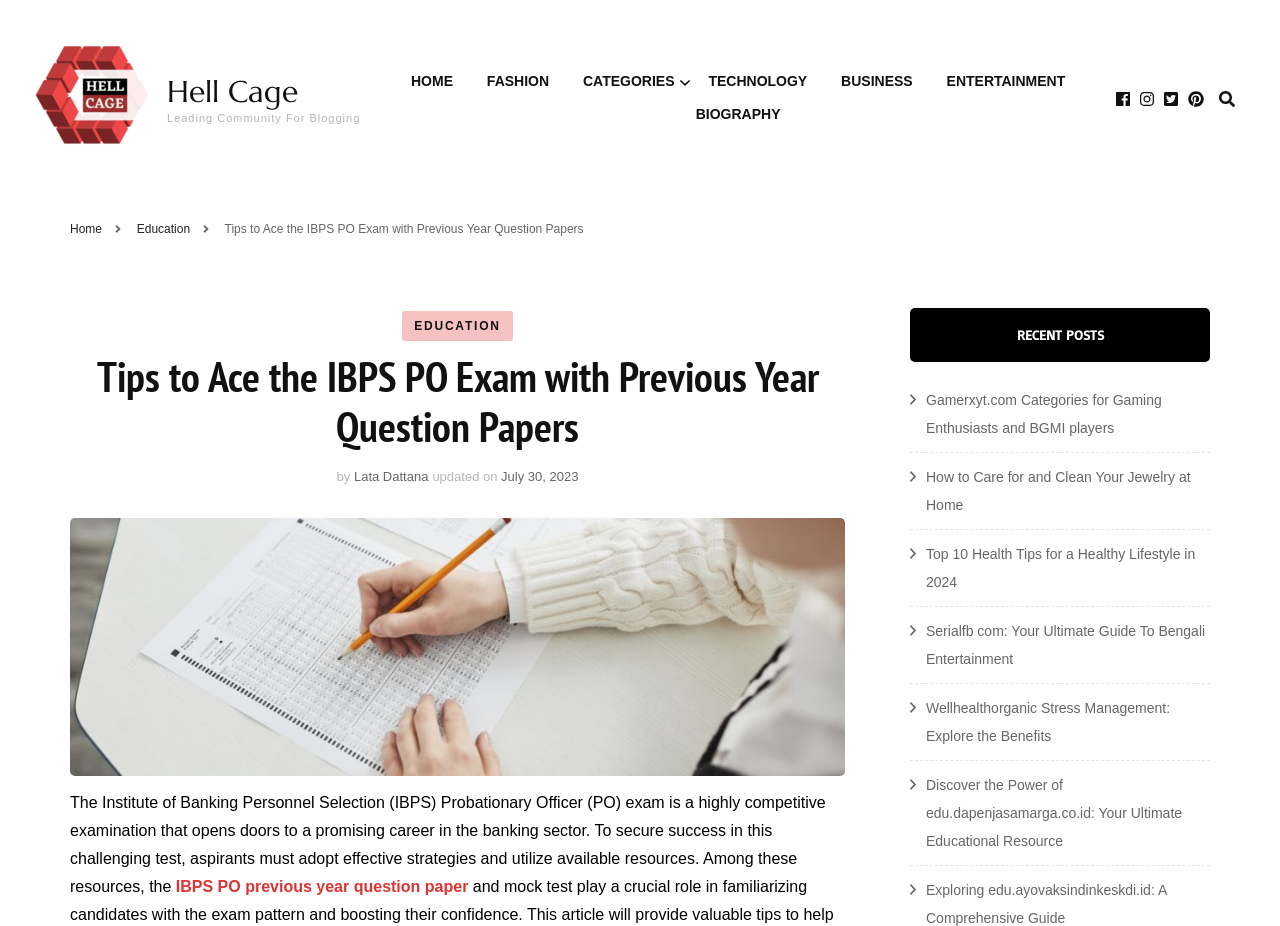Identify the main title of the webpage and generate its text content.

Tips to Ace the IBPS PO Exam with Previous Year Question Papers